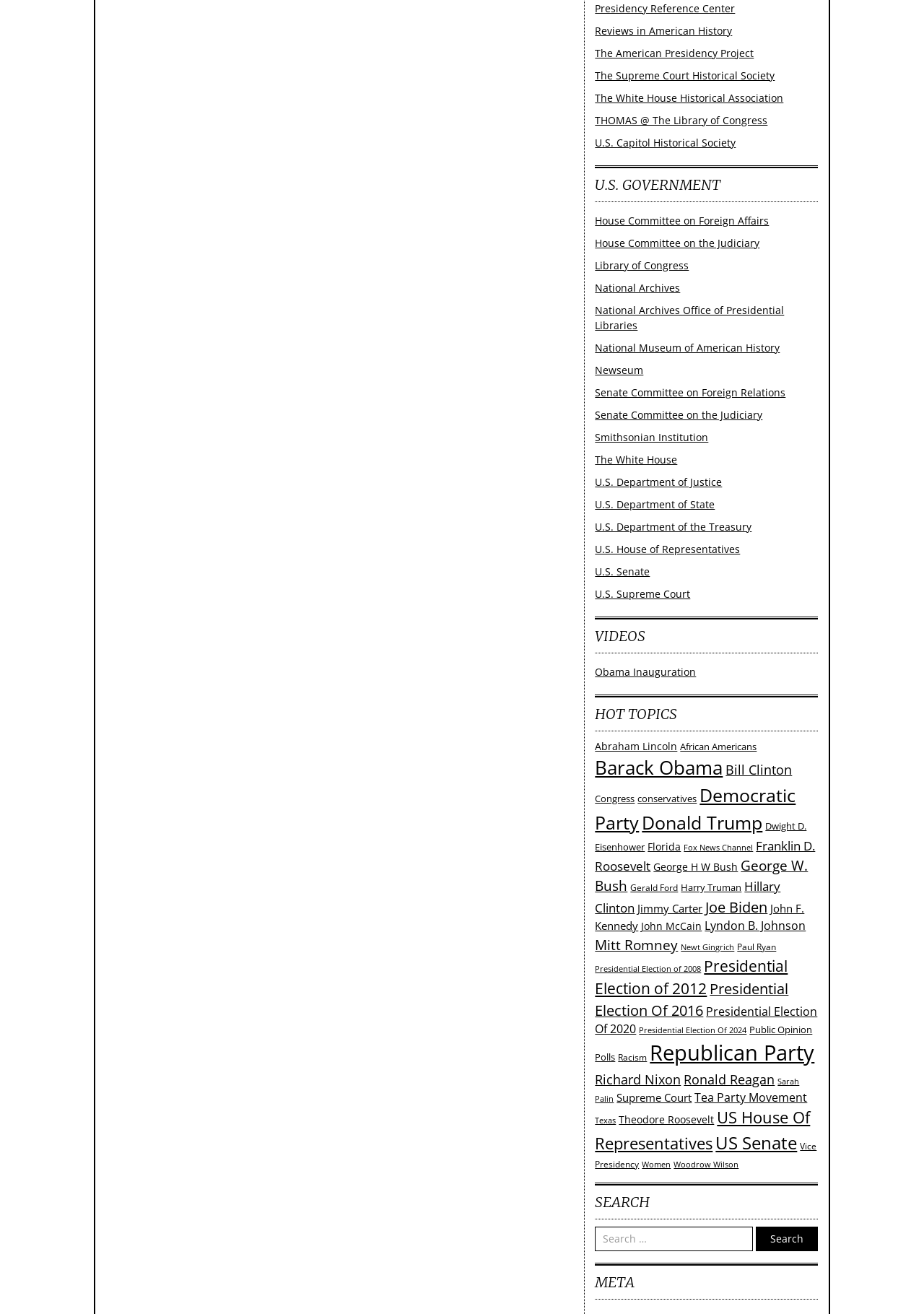Given the element description Harry Truman, predict the bounding box coordinates for the UI element in the webpage screenshot. The format should be (top-left x, top-left y, bottom-right x, bottom-right y), and the values should be between 0 and 1.

[0.737, 0.671, 0.803, 0.68]